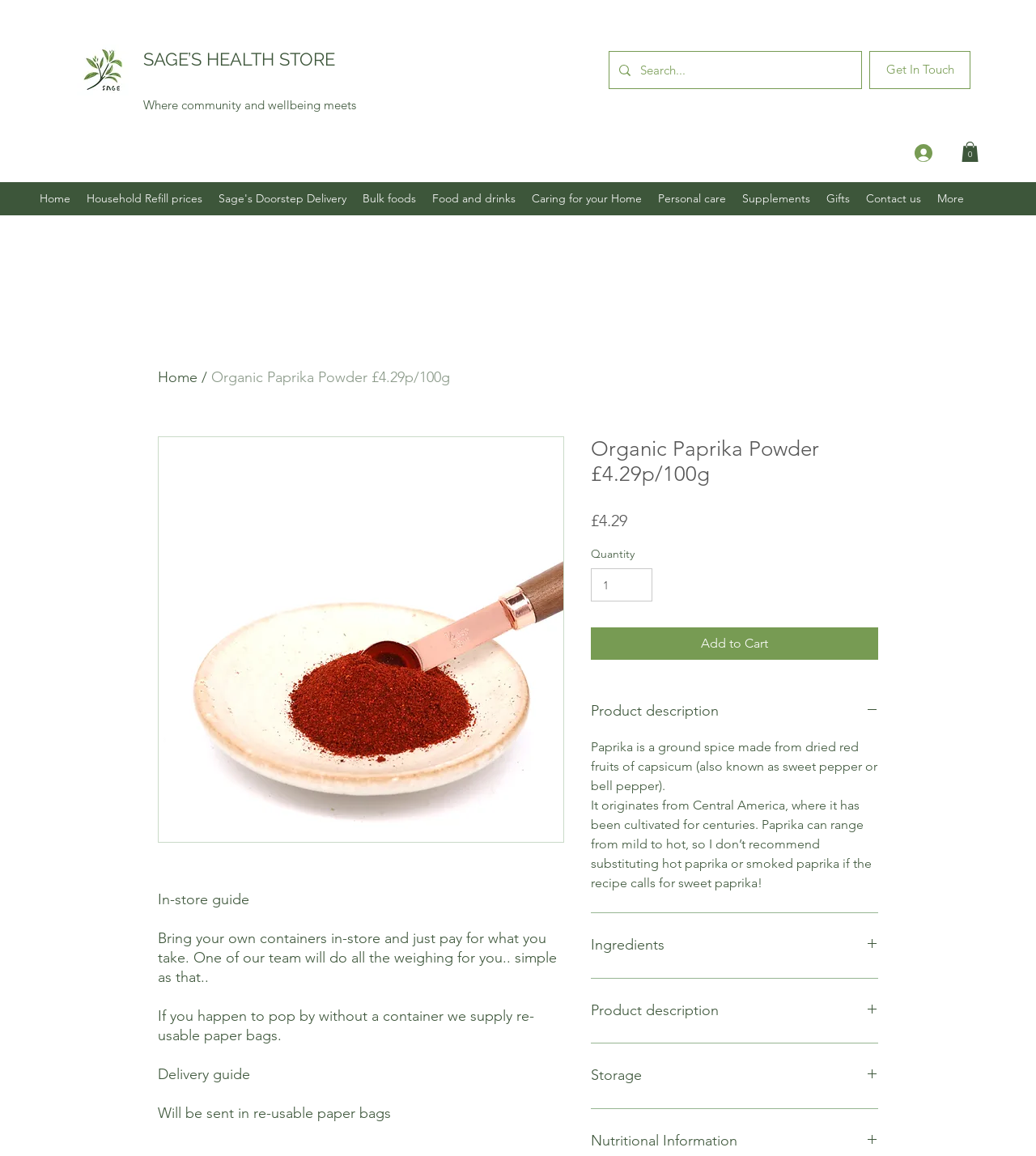Highlight the bounding box coordinates of the element that should be clicked to carry out the following instruction: "Get in touch with us". The coordinates must be given as four float numbers ranging from 0 to 1, i.e., [left, top, right, bottom].

[0.839, 0.044, 0.937, 0.077]